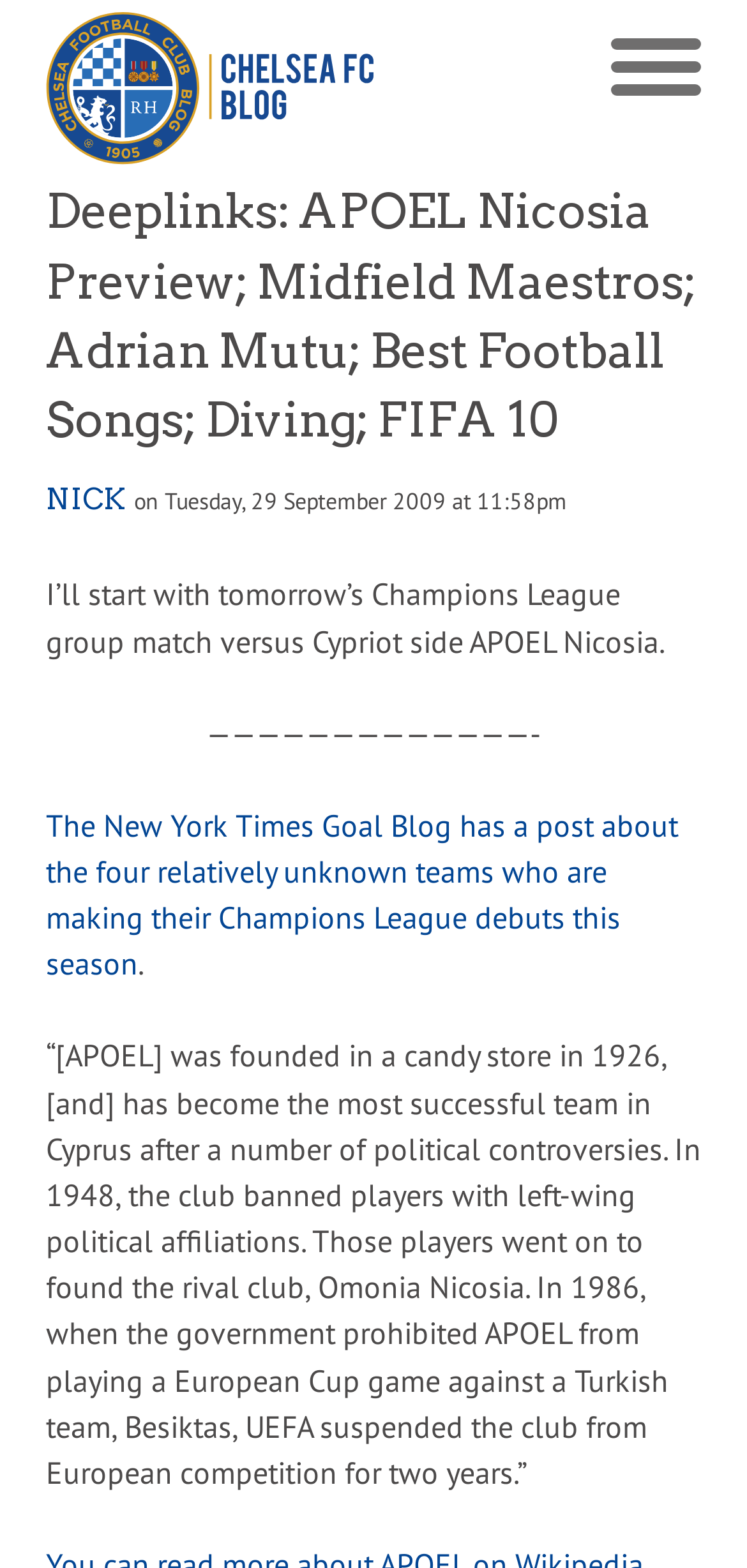What is the name of the rival club founded by players banned by APOEL?
Based on the screenshot, respond with a single word or phrase.

Omonia Nicosia